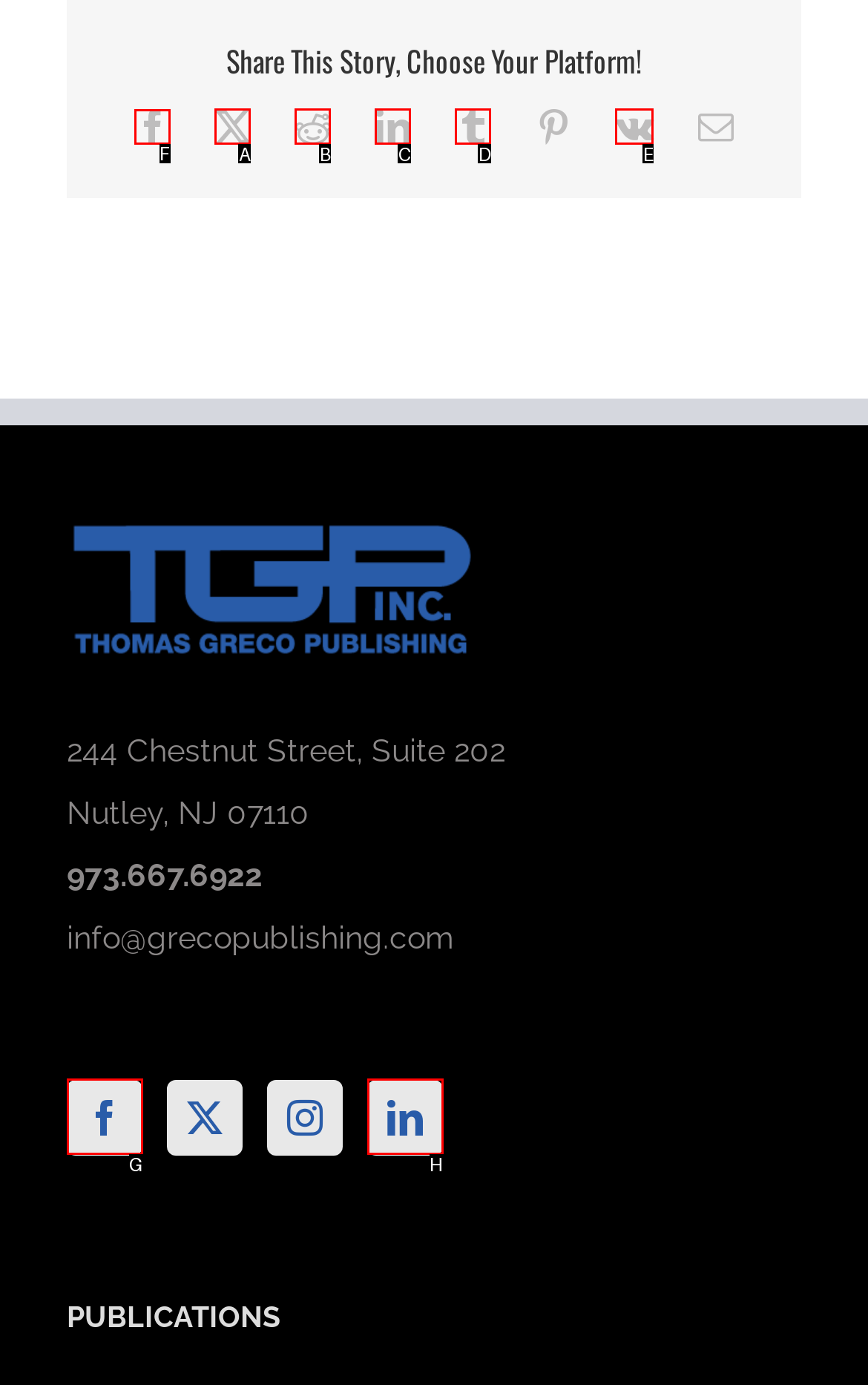To execute the task: Share this story on Facebook, which one of the highlighted HTML elements should be clicked? Answer with the option's letter from the choices provided.

F